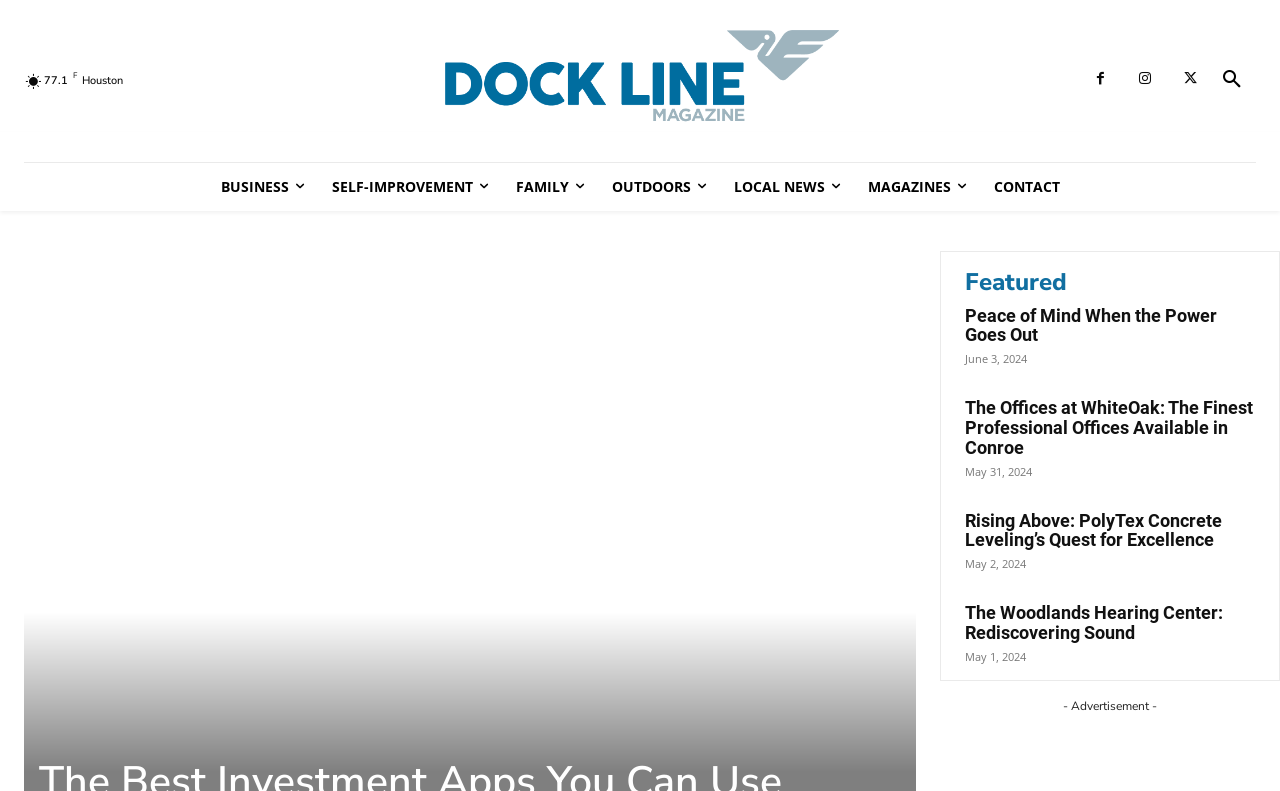Please identify the bounding box coordinates of the element's region that I should click in order to complete the following instruction: "Explore the 'BUSINESS' section". The bounding box coordinates consist of four float numbers between 0 and 1, i.e., [left, top, right, bottom].

[0.161, 0.206, 0.248, 0.266]